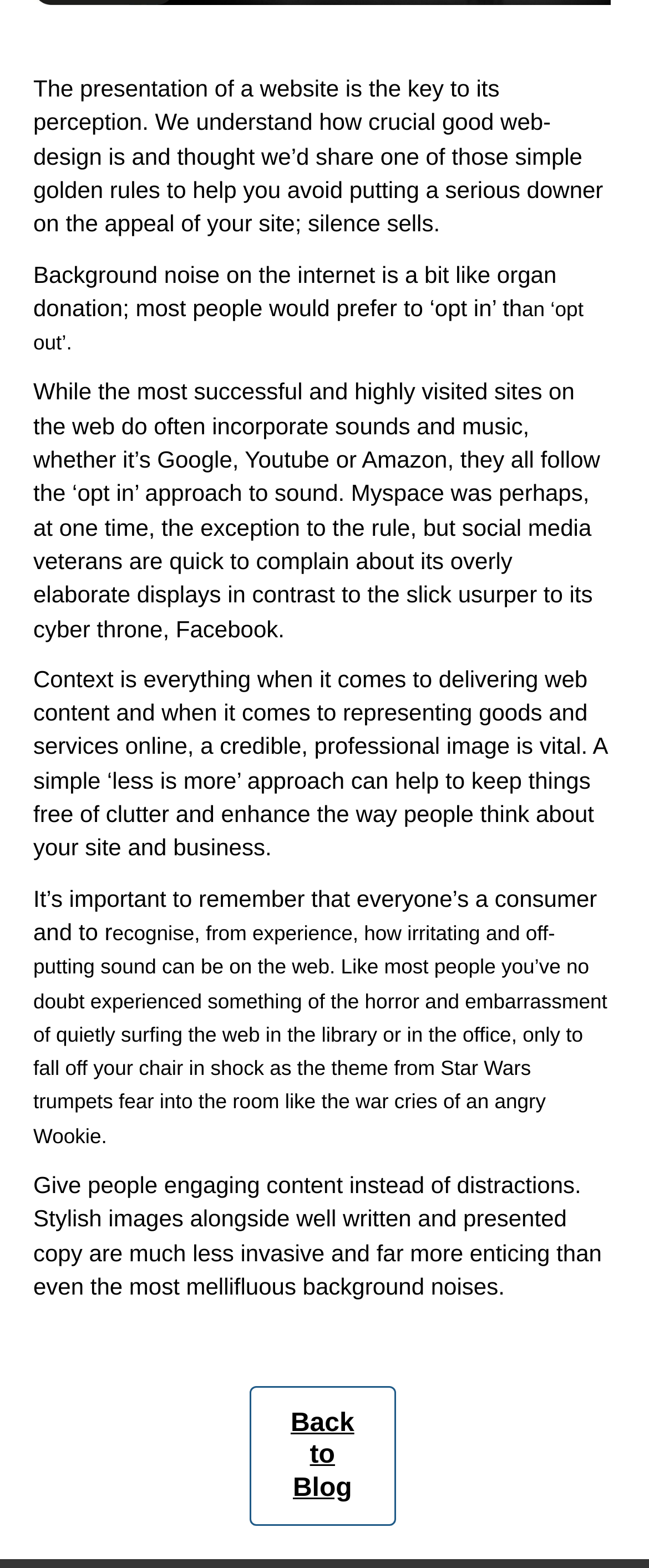What is the approach to sound used by successful websites?
Please give a detailed and elaborate explanation in response to the question.

The article mentions that successful websites like Google, Youtube, and Amazon follow the 'opt in' approach to sound, meaning that users have to actively choose to hear sounds or music.